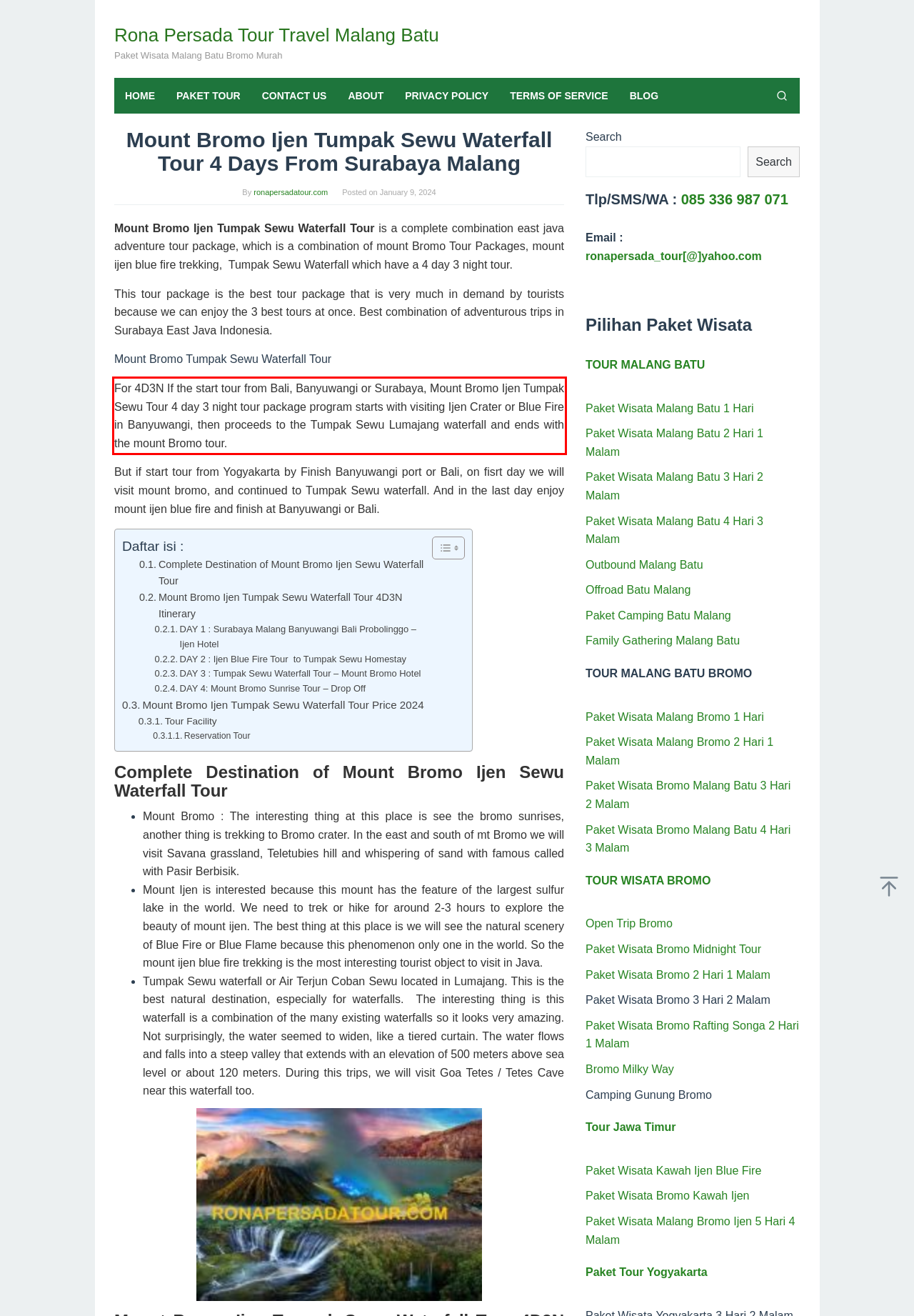Using the provided screenshot of a webpage, recognize the text inside the red rectangle bounding box by performing OCR.

For 4D3N If the start tour from Bali, Banyuwangi or Surabaya, Mount Bromo Ijen Tumpak Sewu Tour 4 day 3 night tour package program starts with visiting Ijen Crater or Blue Fire in Banyuwangi, then proceeds to the Tumpak Sewu Lumajang waterfall and ends with the mount Bromo tour.